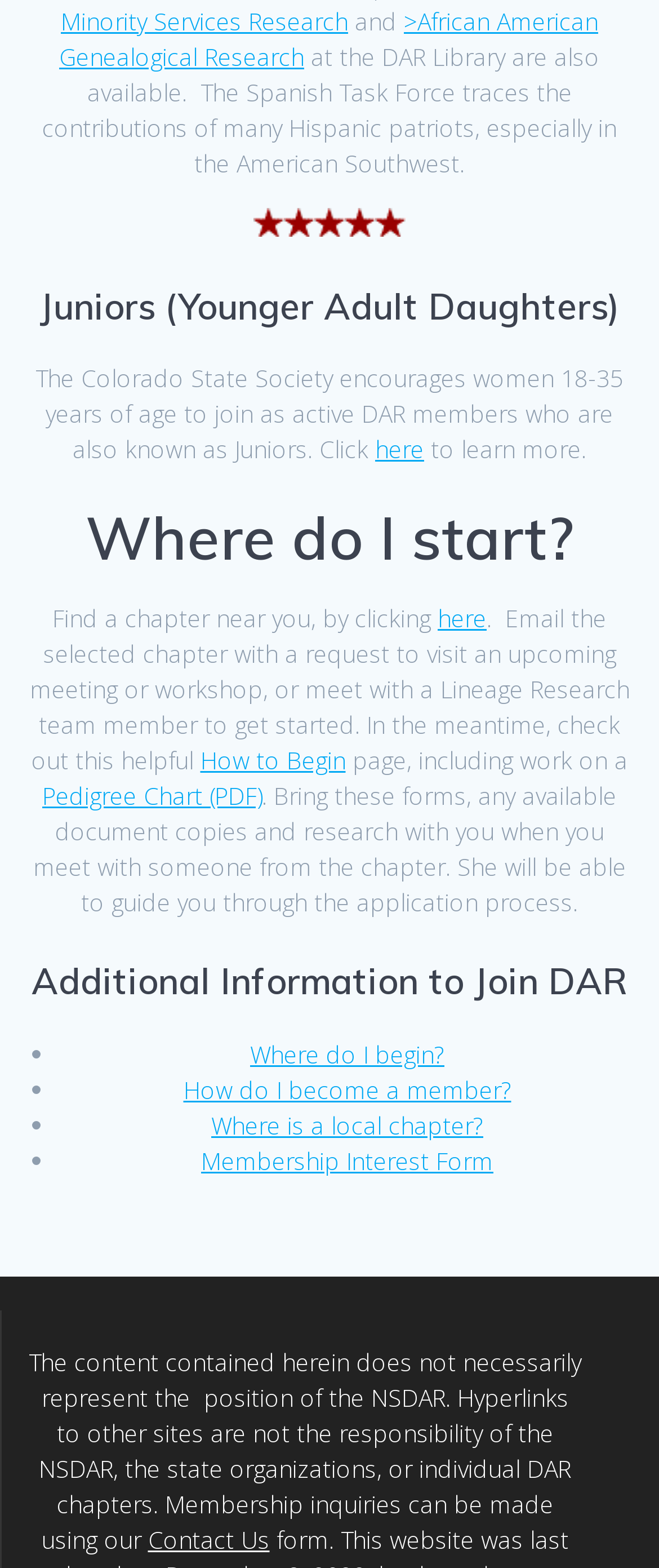Please indicate the bounding box coordinates of the element's region to be clicked to achieve the instruction: "Visit the ON SALE page". Provide the coordinates as four float numbers between 0 and 1, i.e., [left, top, right, bottom].

None